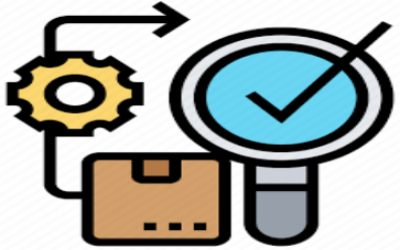Give a detailed account of the visual content in the image.

The image illustrates a quality inspection process related to foam lightweight concrete. It features a magnifying glass symbolizing inspection and scrutiny, accompanied by a checkmark that denotes successful evaluation or acceptance. A gear icon indicates the systematic nature of quality checks, while a box represents the concrete products being assessed. This visual encapsulates the critical procedures outlined in the text regarding the quality inspection and acceptance of foam lightweight concrete, emphasizing the importance of adhering to standards for density, strength, and other essential indicators to ensure project safety and quality.